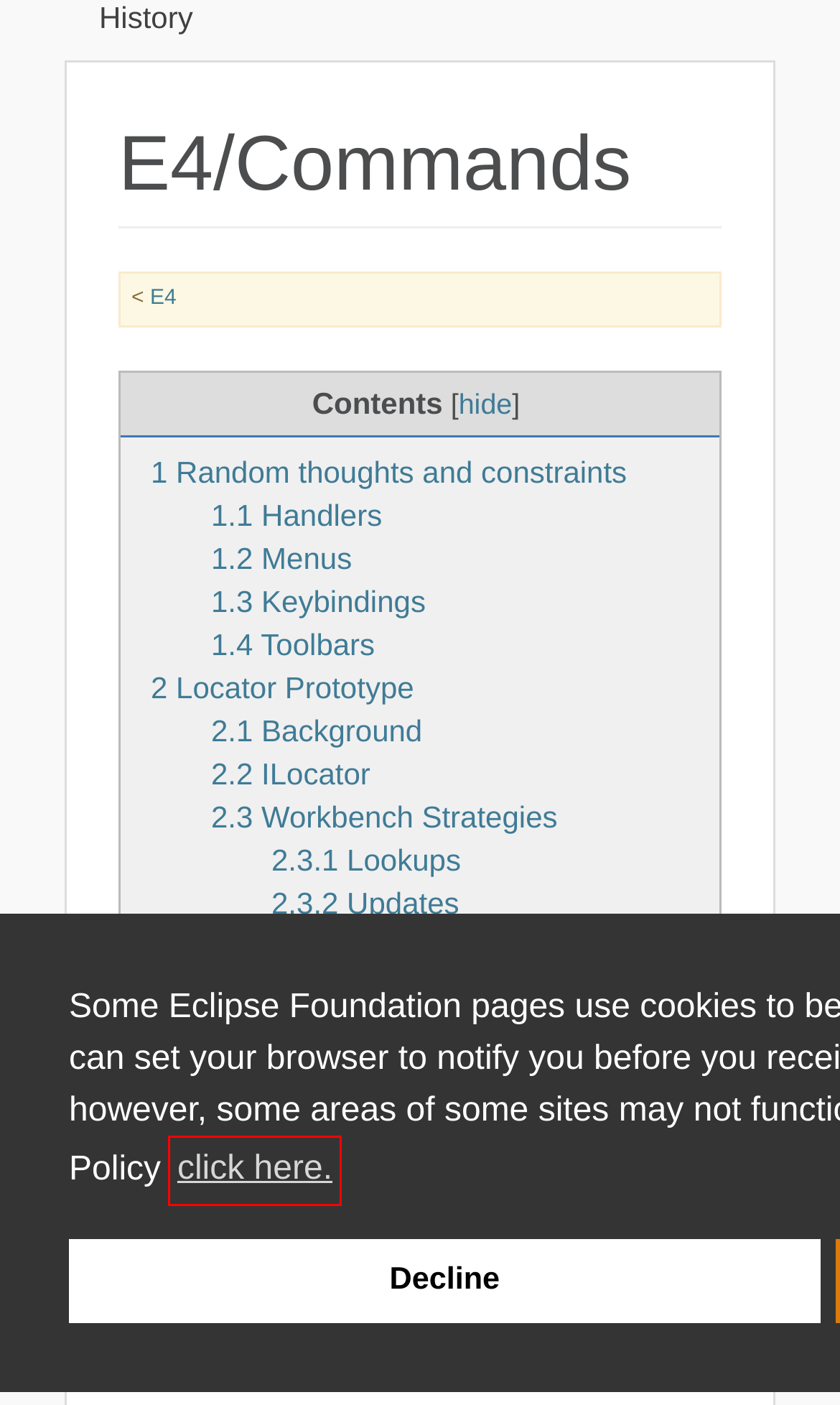Check out the screenshot of a webpage with a red rectangle bounding box. Select the best fitting webpage description that aligns with the new webpage after clicking the element inside the bounding box. Here are the candidates:
A. Eclipse Foundation status
B. Eclipse Vulnerability Reporting | The Eclipse Foundation
C. Eclipse Foundation Website Privacy Policy | The Eclipse Foundation
D. Projects Gateway | The Eclipse Foundation
E. Bugzilla Main Page
F. Research @ Eclipse Foundation | Research | The Eclipse Foundation
G. Revision history of "E4/Commands/index.php" - Eclipsepedia
H. Eclipse Foundation AISBL Board of Directors | The Eclipse Foundation

C